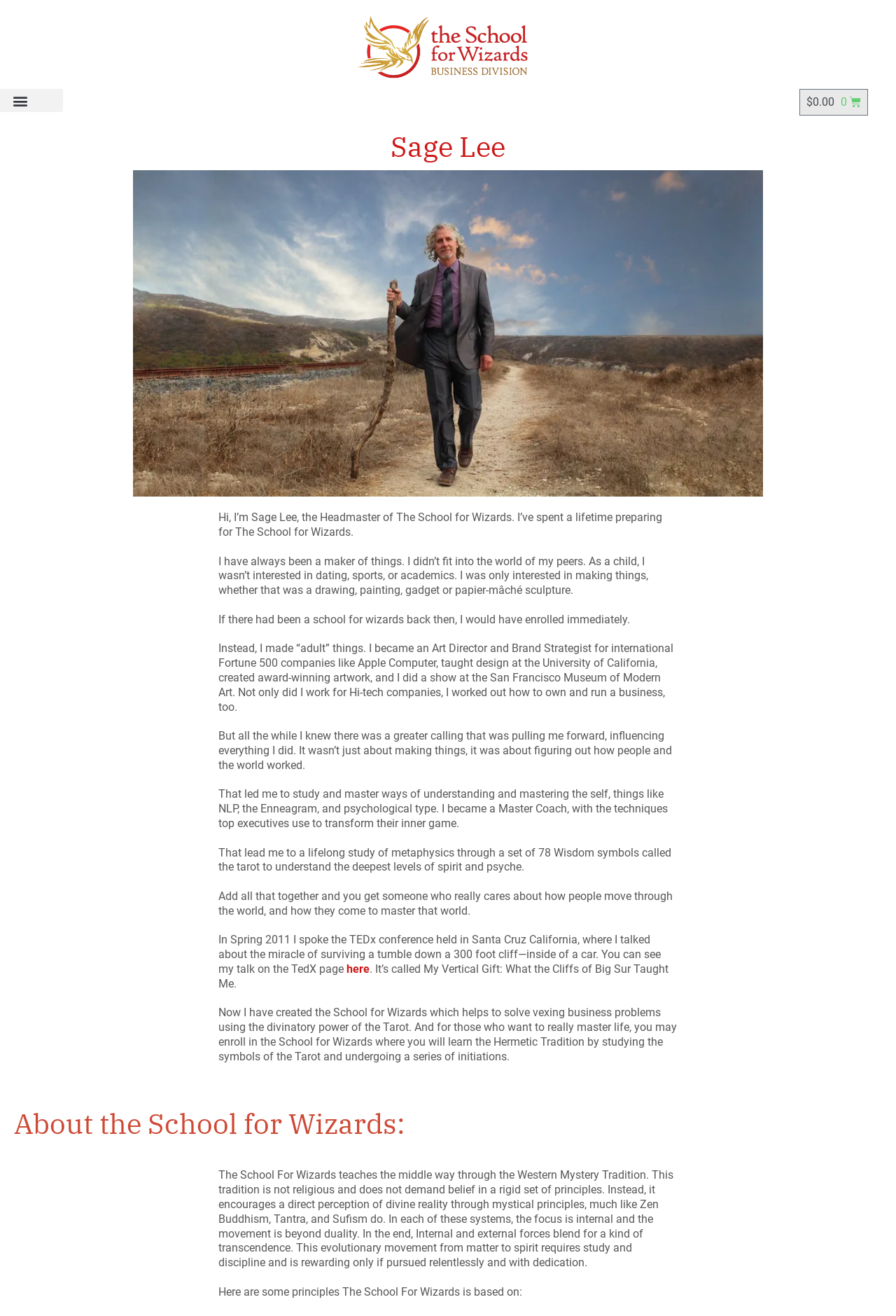Examine the image carefully and respond to the question with a detailed answer: 
Who is the Headmaster of The School for Wizards?

The answer can be found in the StaticText element with the text 'Hi, I’m Sage Lee, the Headmaster of The School for Wizards.'